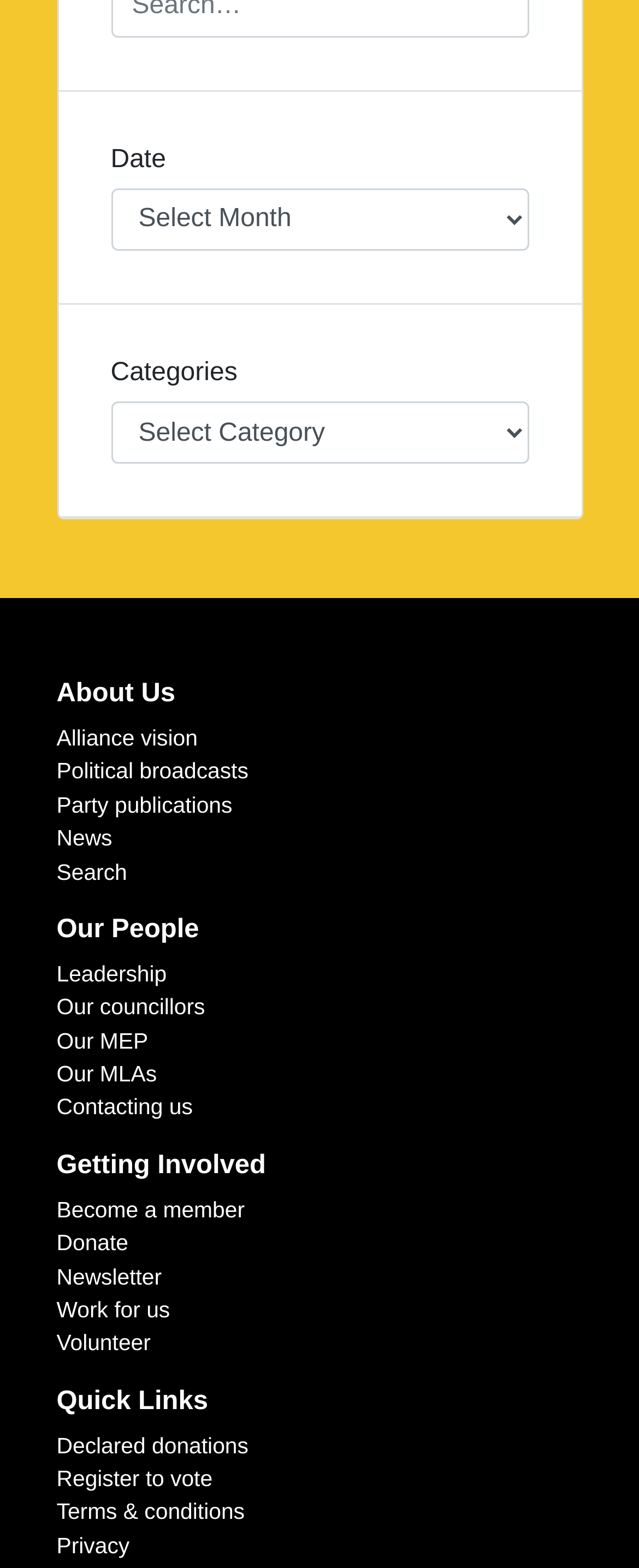What is the first link in the 'Getting Involved' section?
Using the screenshot, give a one-word or short phrase answer.

Become a member